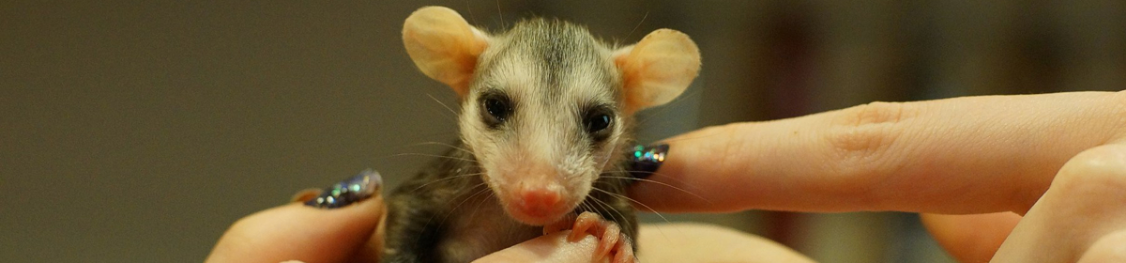What is the background of the image?
Can you provide a detailed and comprehensive answer to the question?

The caption states that the background is softly blurred, which means that it is not in focus and is intentionally made unclear to draw attention to the crane and its details.